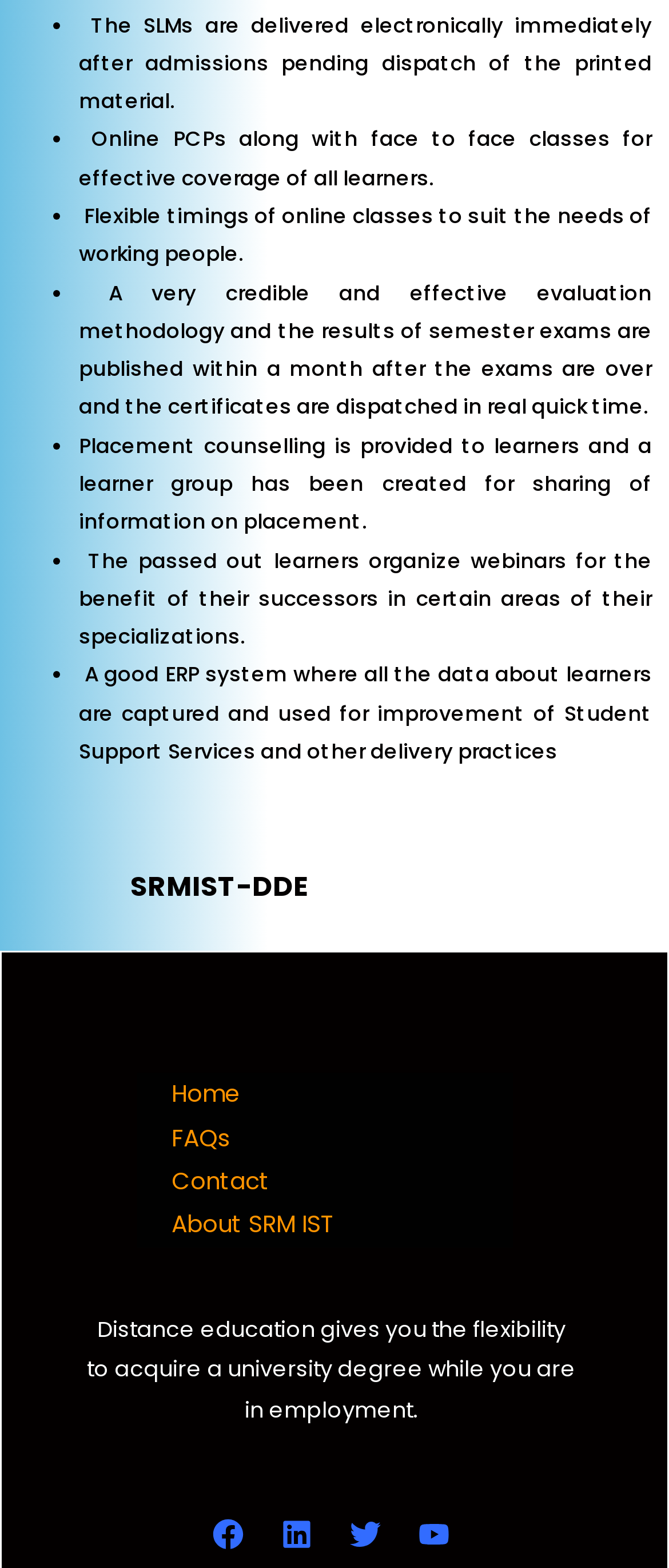How many social media links are present?
Utilize the image to construct a detailed and well-explained answer.

There are four social media links present at the bottom of the page, namely Facebook, LinkedIn, Twitter, and YouTube, each accompanied by an image element.